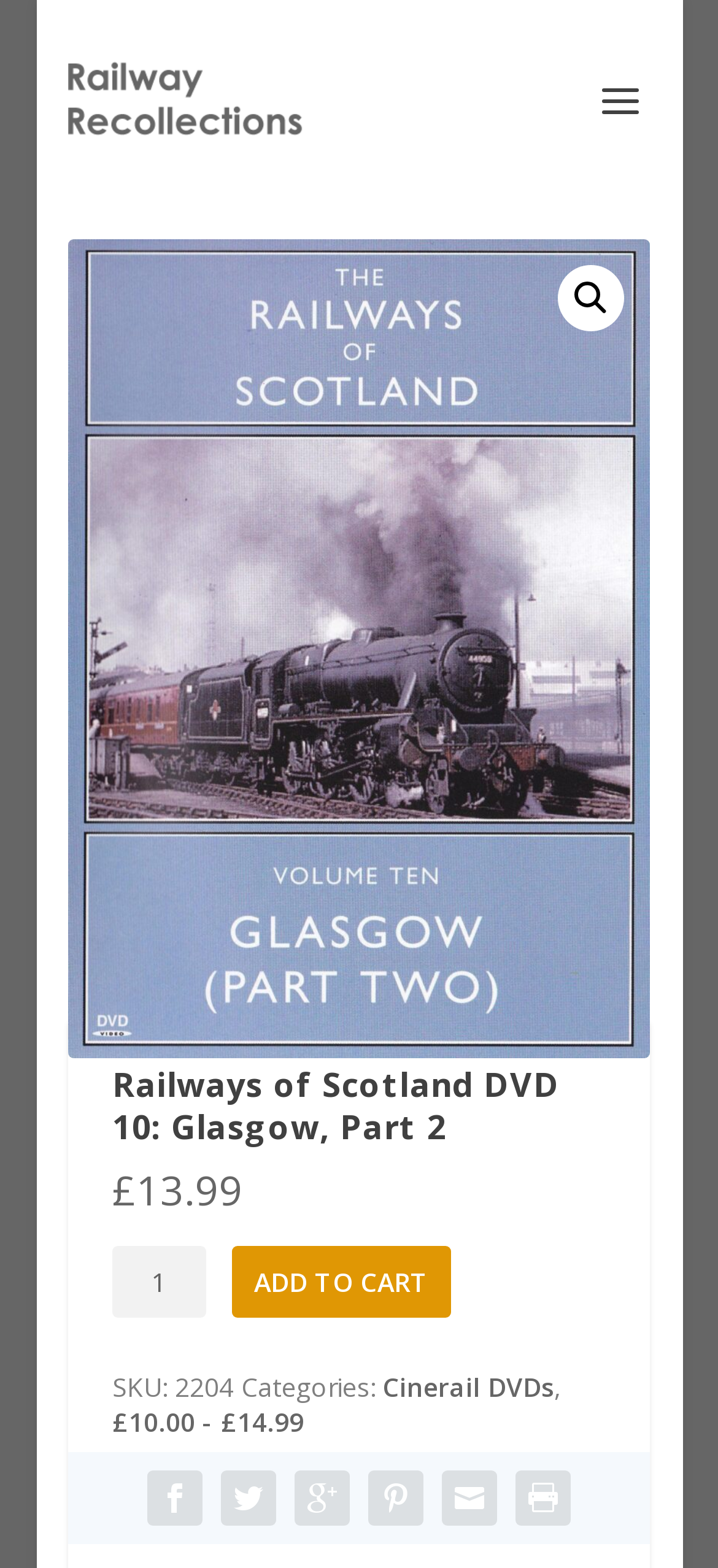What is the SKU of the DVD?
Could you answer the question with a detailed and thorough explanation?

The SKU of the DVD can be found in the text '2204' which is located next to the text 'SKU:'.